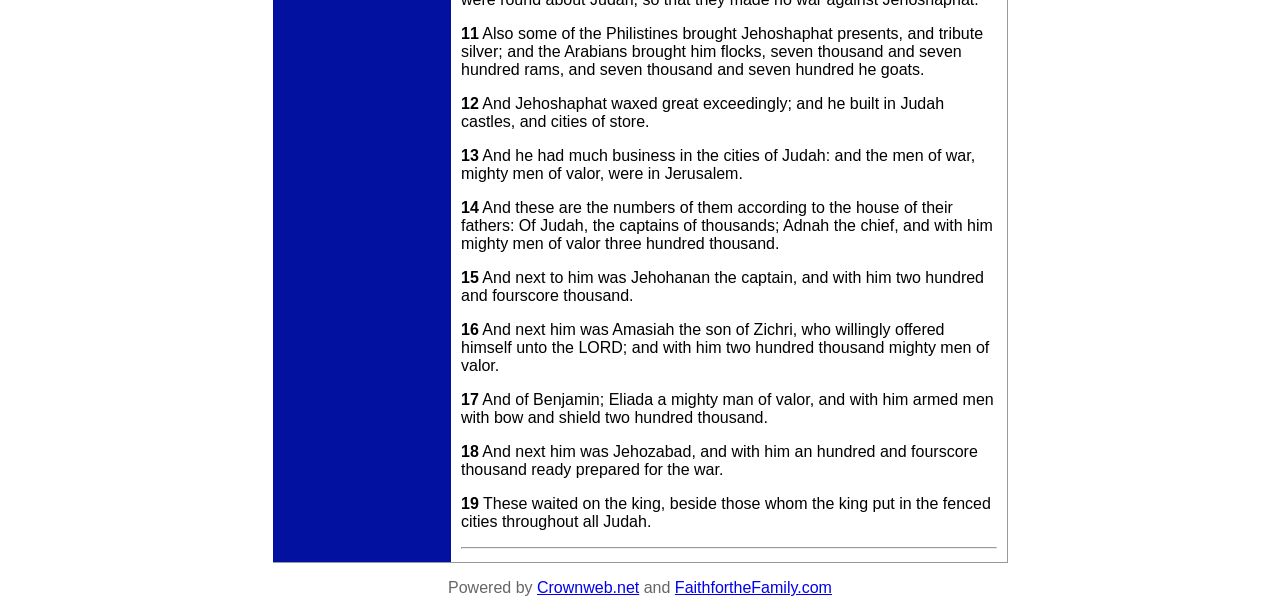Using the provided description FaithfortheFamily.com, find the bounding box coordinates for the UI element. Provide the coordinates in (top-left x, top-left y, bottom-right x, bottom-right y) format, ensuring all values are between 0 and 1.

[0.527, 0.945, 0.65, 0.972]